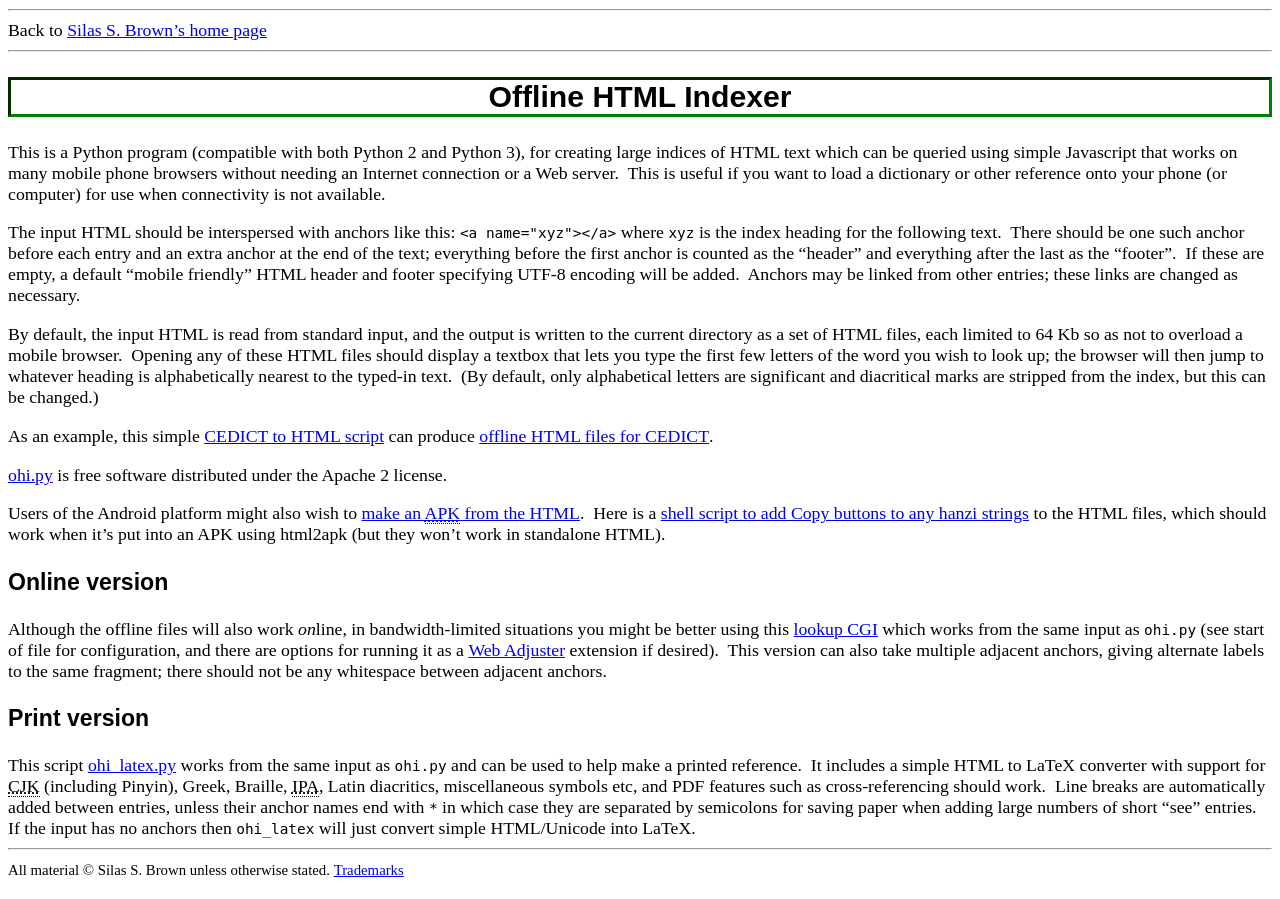Given the description "lookup CGI", determine the bounding box of the corresponding UI element.

[0.62, 0.688, 0.686, 0.71]